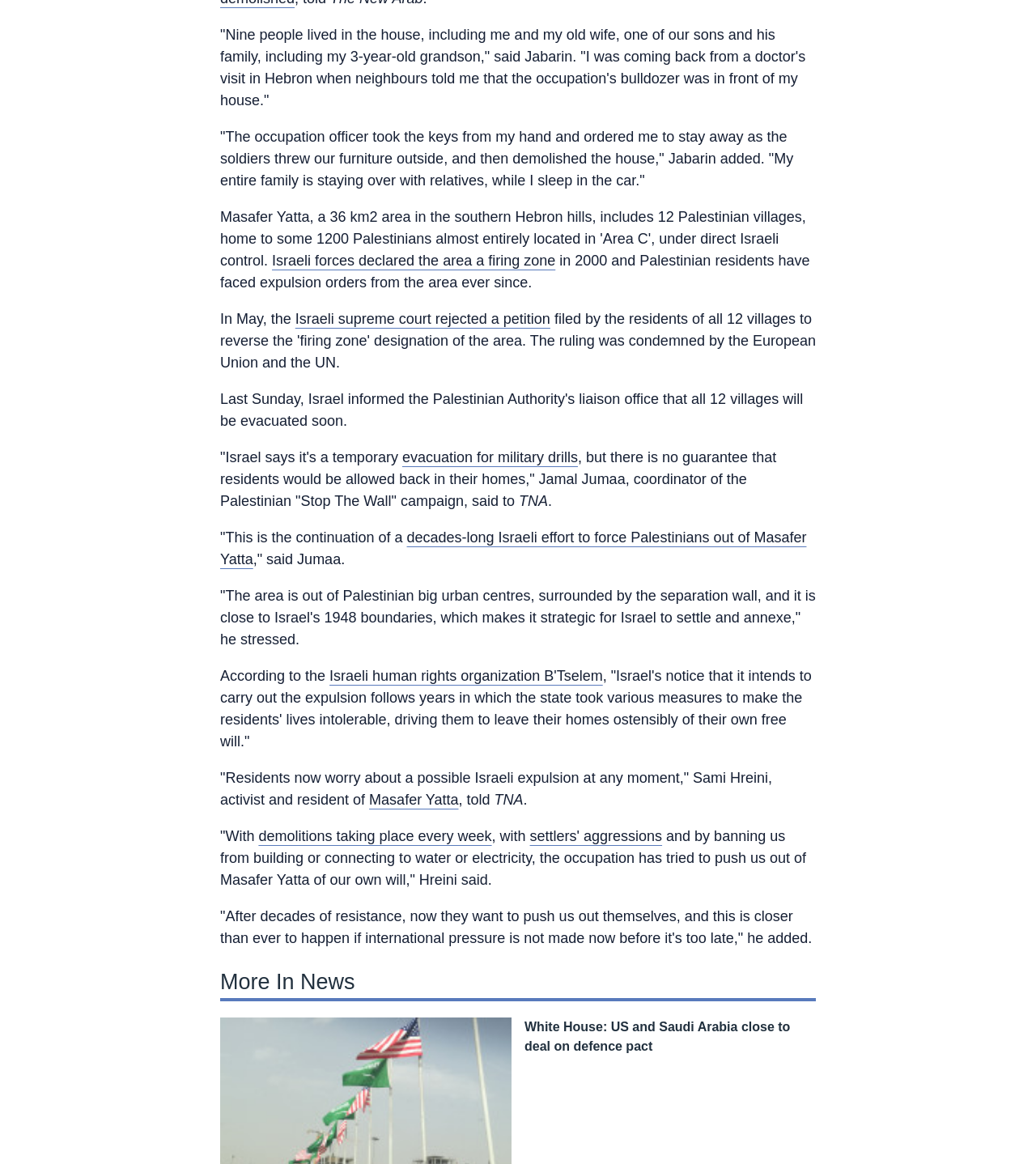Locate the bounding box coordinates of the element you need to click to accomplish the task described by this instruction: "Read more about the Israeli supreme court rejecting a petition".

[0.285, 0.267, 0.531, 0.281]